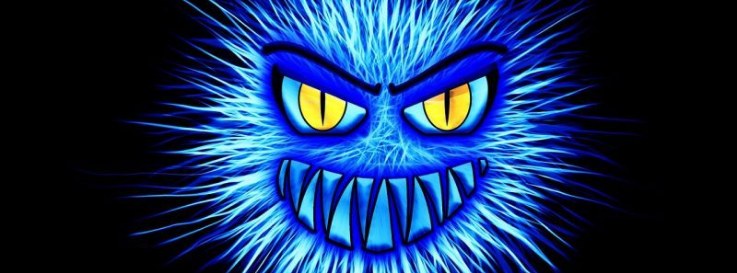What is the theme of the article represented by the image?
Provide a detailed answer to the question using information from the image.

The caption explains that the image serves as a metaphorical representation for the theme of the article titled 'Guerrilla Malware Preloaded on Millions of Smartphones Distributed Globally', highlighting the dangers associated with pre-installed malware on smartphones and its impact on millions of users worldwide.